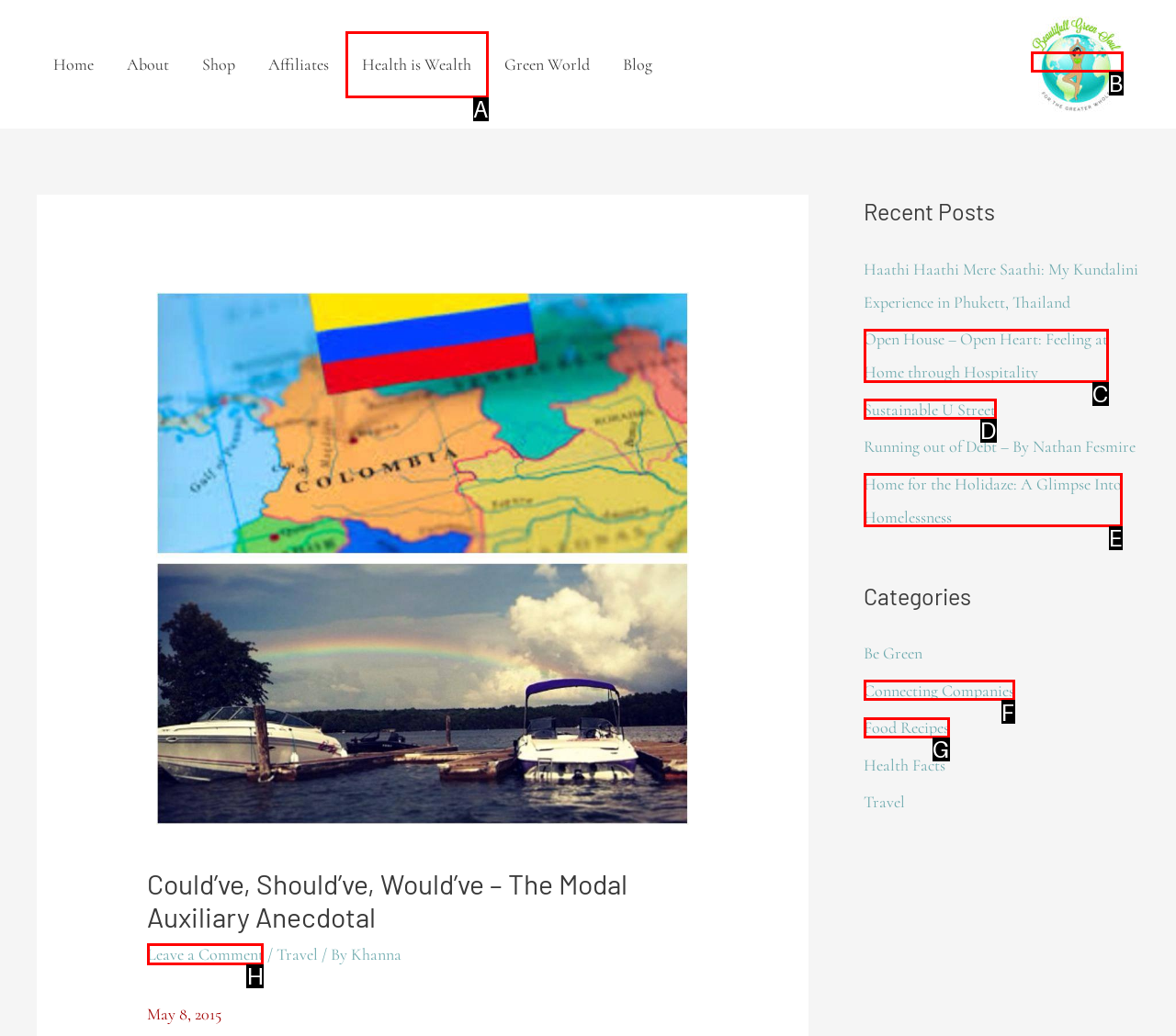Which option should be clicked to execute the following task: Leave a comment on the current post? Respond with the letter of the selected option.

H